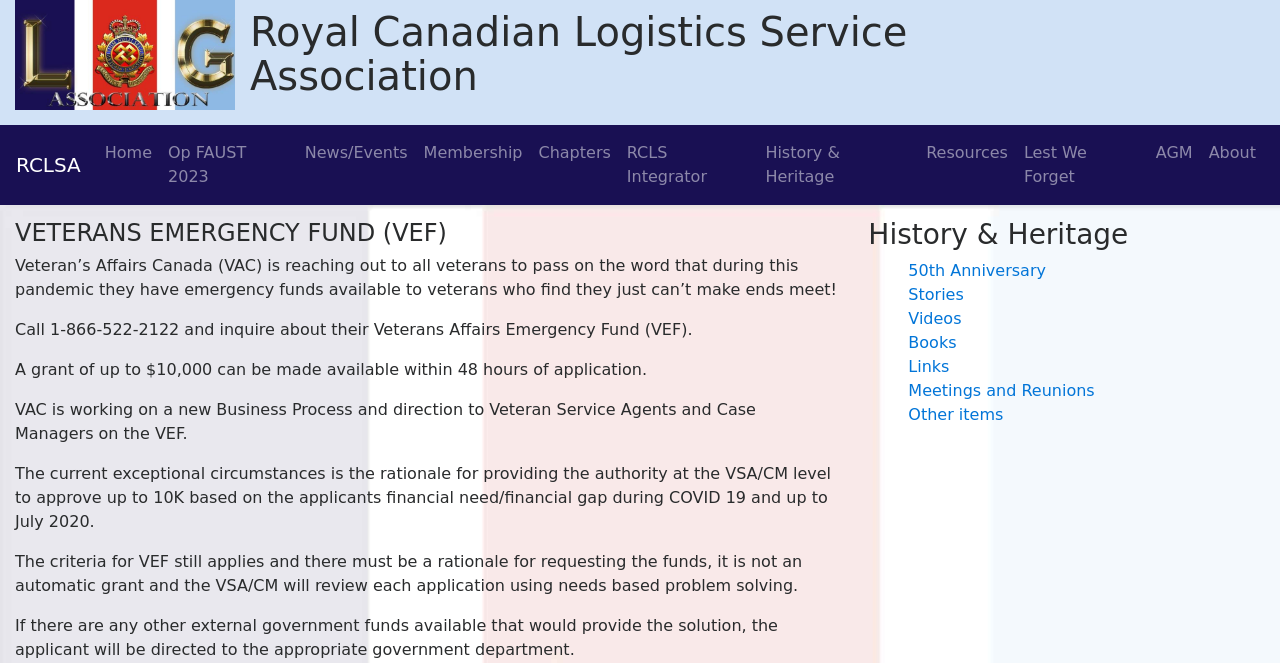Could you identify the text that serves as the heading for this webpage?

Royal Canadian Logistics Service Association